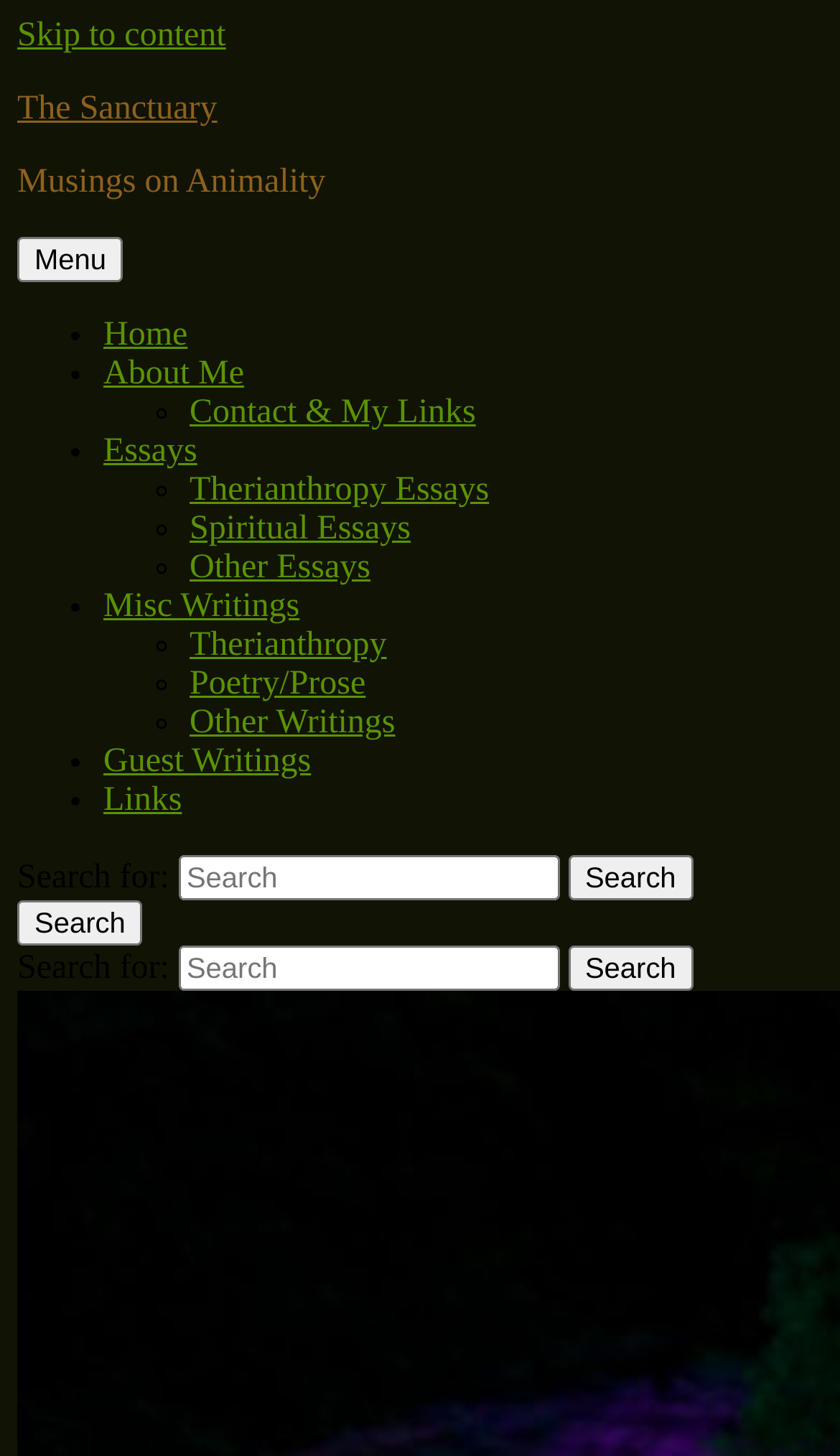How many menu items are in the primary menu?
From the screenshot, supply a one-word or short-phrase answer.

12